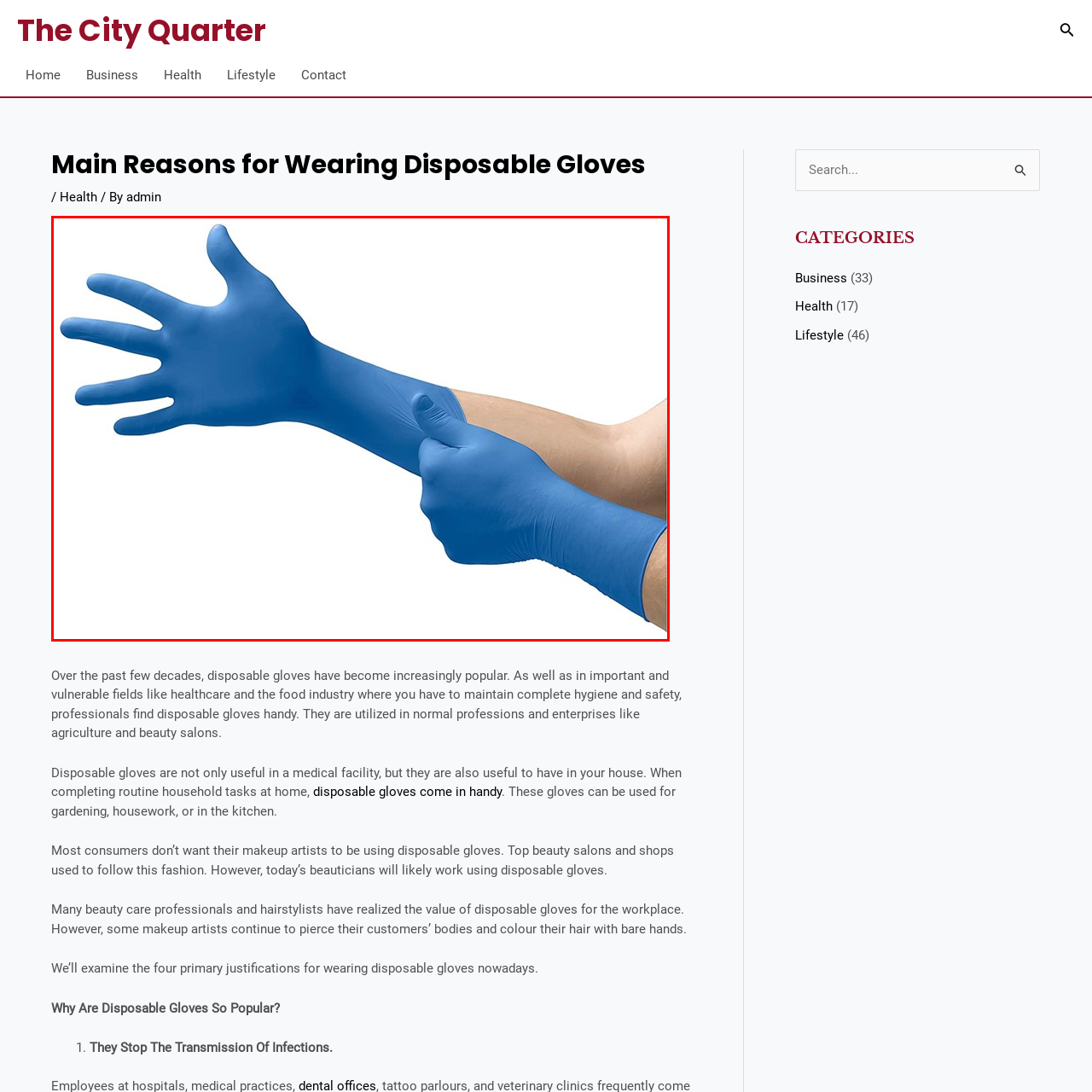Look at the image highlighted by the red boundary and answer the question with a succinct word or phrase:
What does the blue color of the gloves signify?

Professional standard